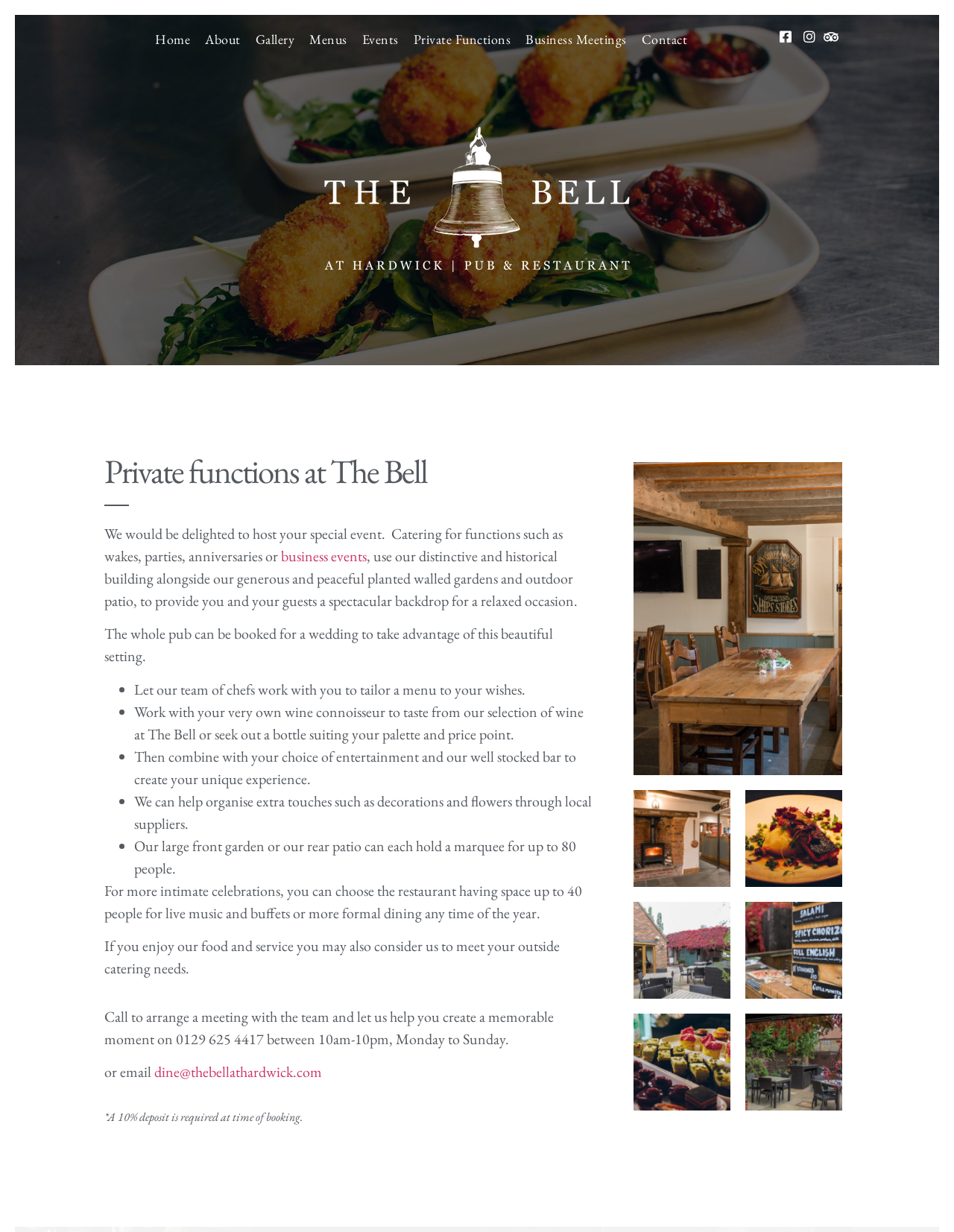What is required at the time of booking?
Based on the screenshot, respond with a single word or phrase.

10% deposit